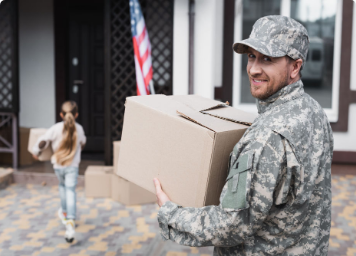Refer to the image and answer the question with as much detail as possible: What is the significance of the American flag?

The small American flag visible near the house in the background serves as a symbol of the country, emphasizing the military personnel's service to the nation. Its presence adds context to the scene, underscoring the importance of supporting military families during relocation.